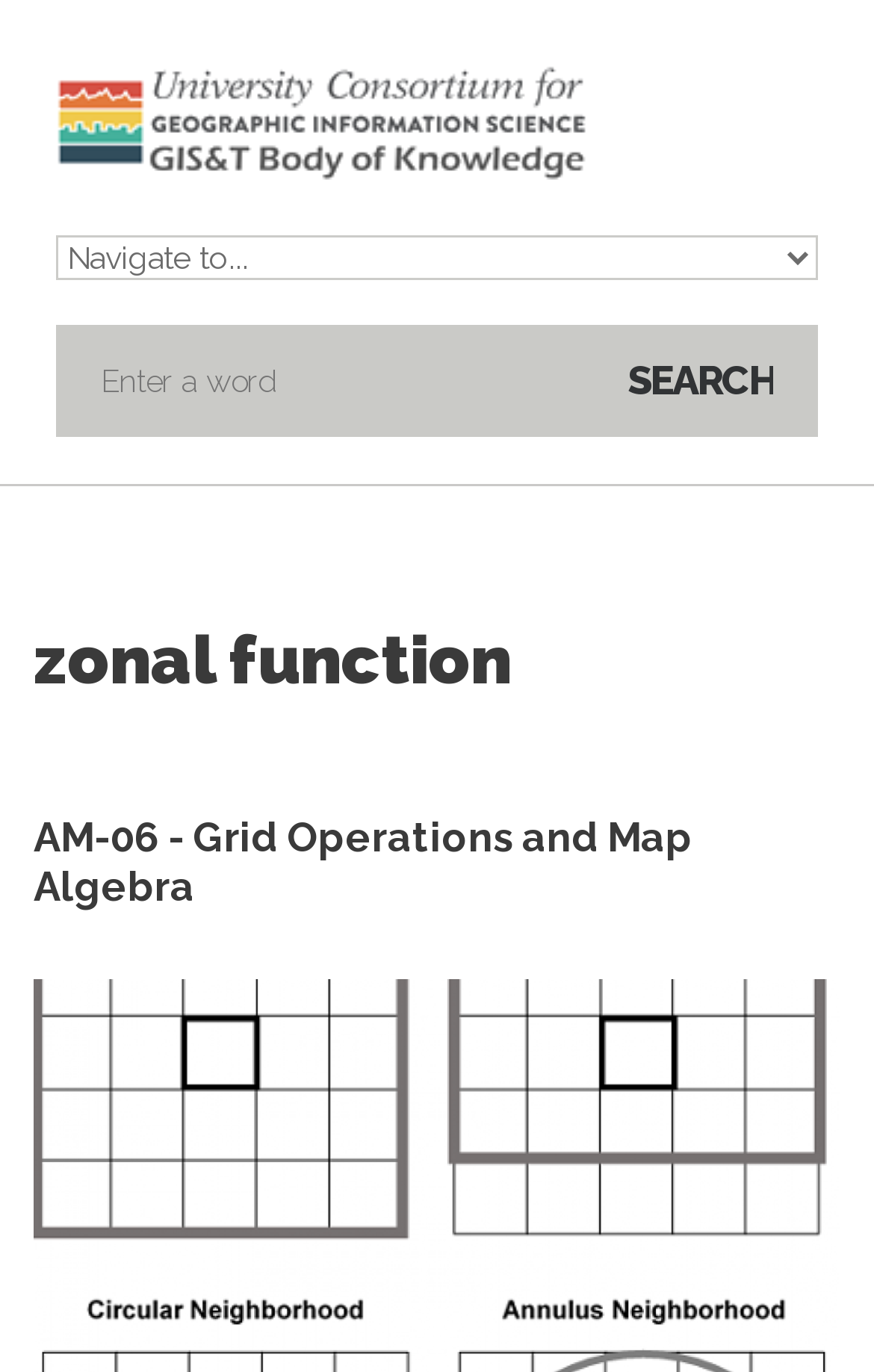How many input fields are there?
Refer to the image and provide a concise answer in one word or phrase.

2